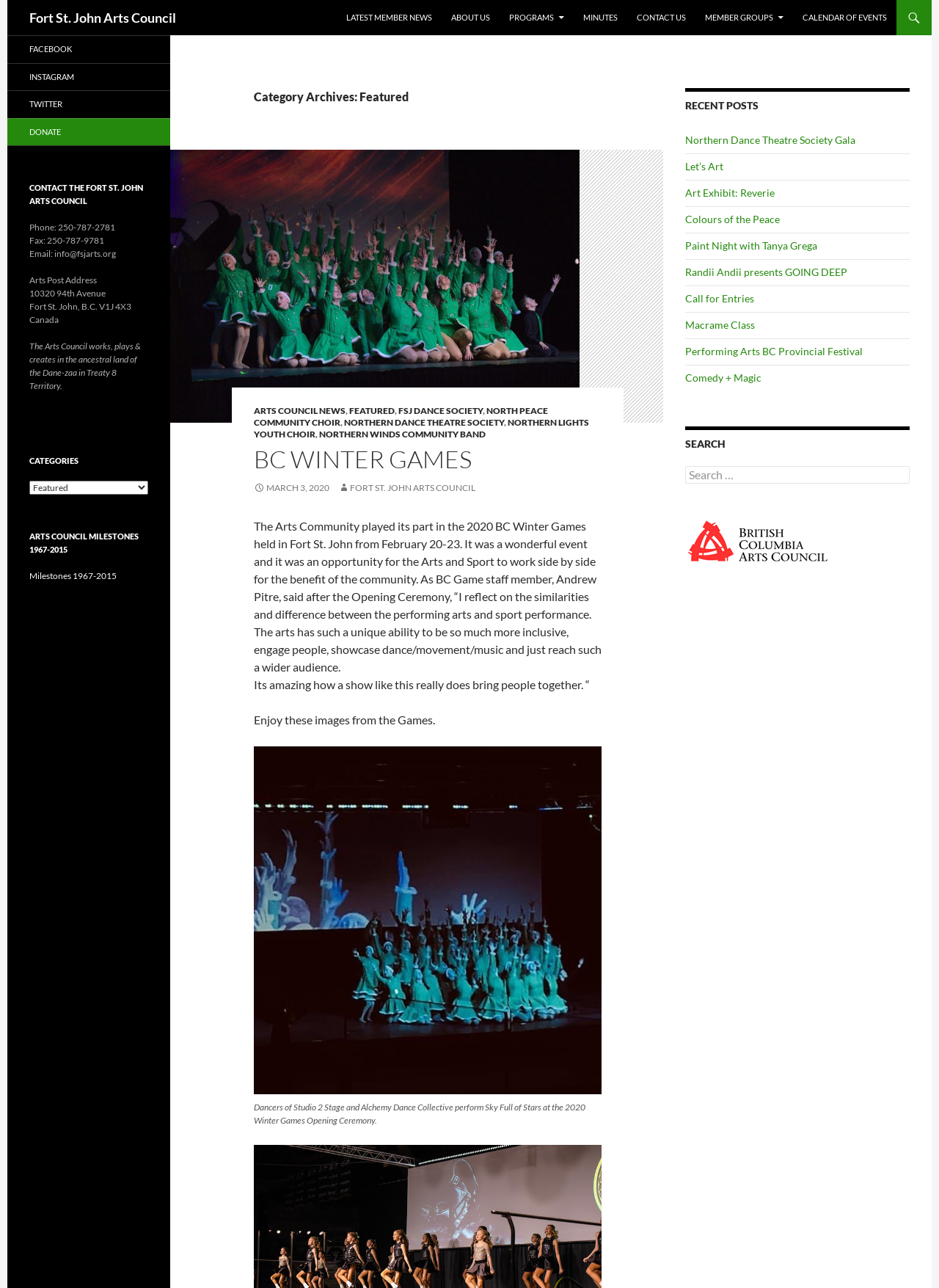What is the name of the arts council?
Look at the screenshot and respond with one word or a short phrase.

Fort St. John Arts Council